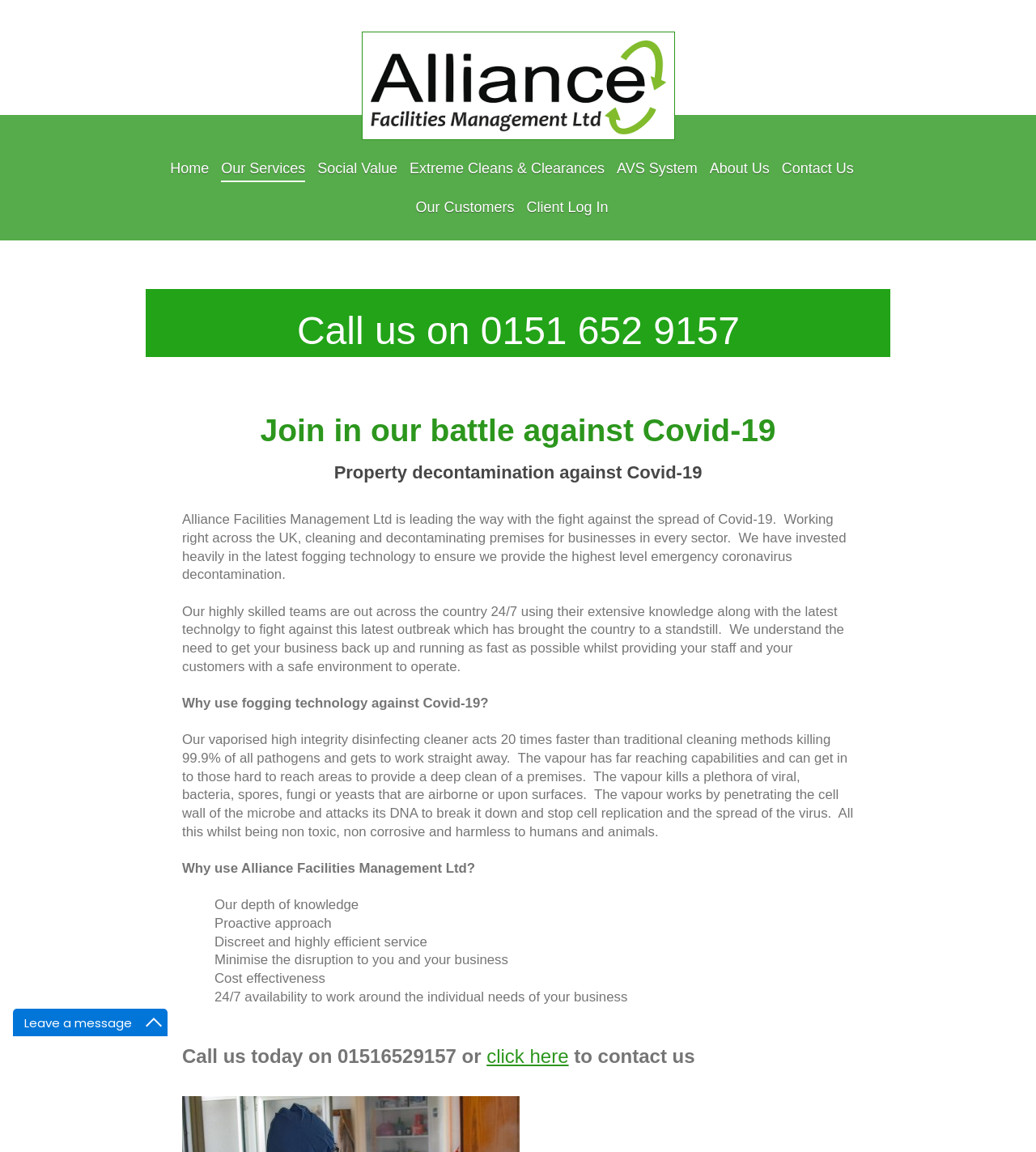Provide the bounding box coordinates for the area that should be clicked to complete the instruction: "Read about 'REFRIGERATED FACILITIES'".

None